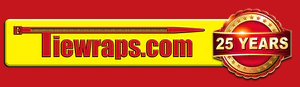What is the anniversary milestone celebrated by Tiewraps.com?
Look at the image and respond with a one-word or short phrase answer.

25 years